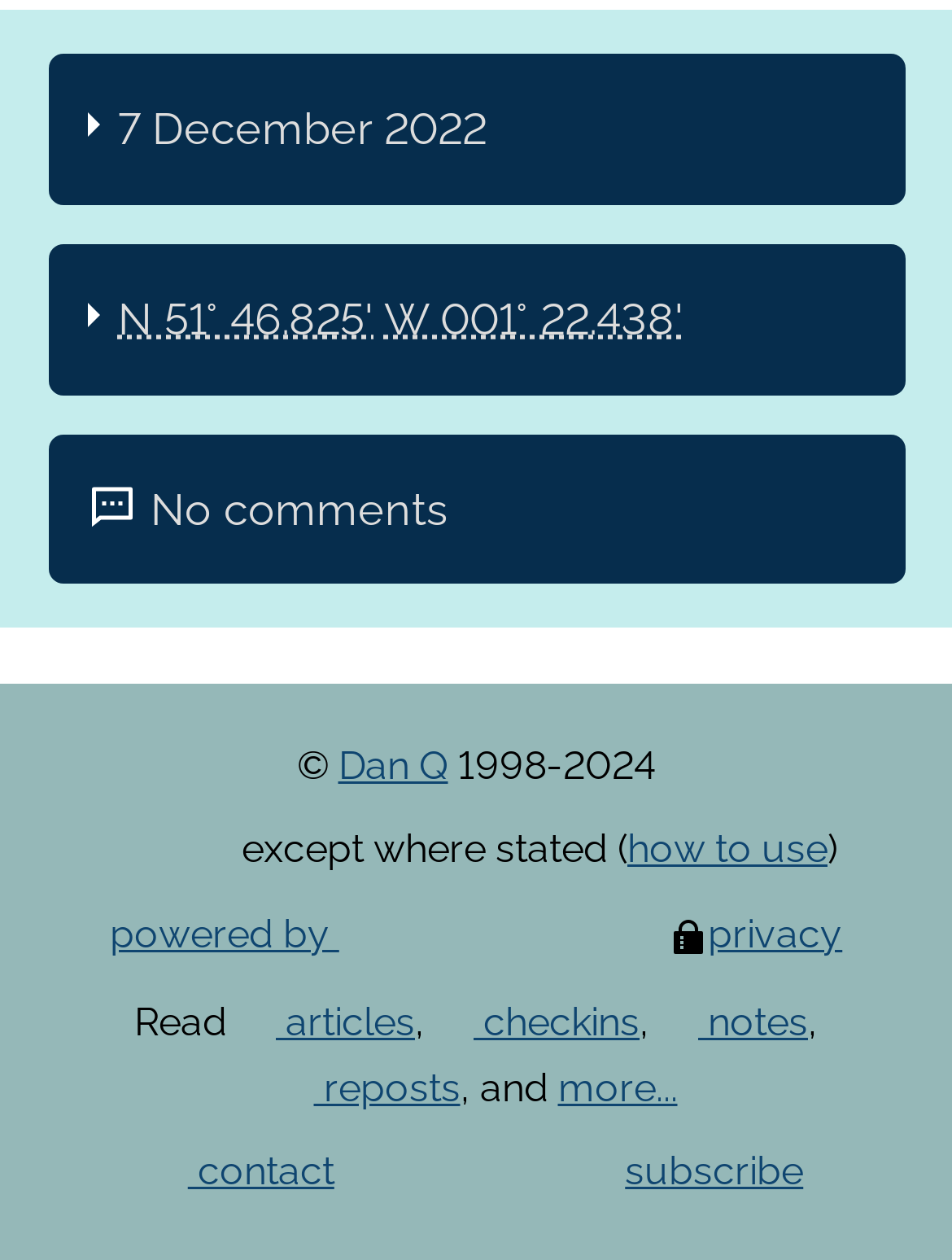Using the webpage screenshot, locate the HTML element that fits the following description and provide its bounding box: "No comments".

[0.05, 0.344, 0.95, 0.464]